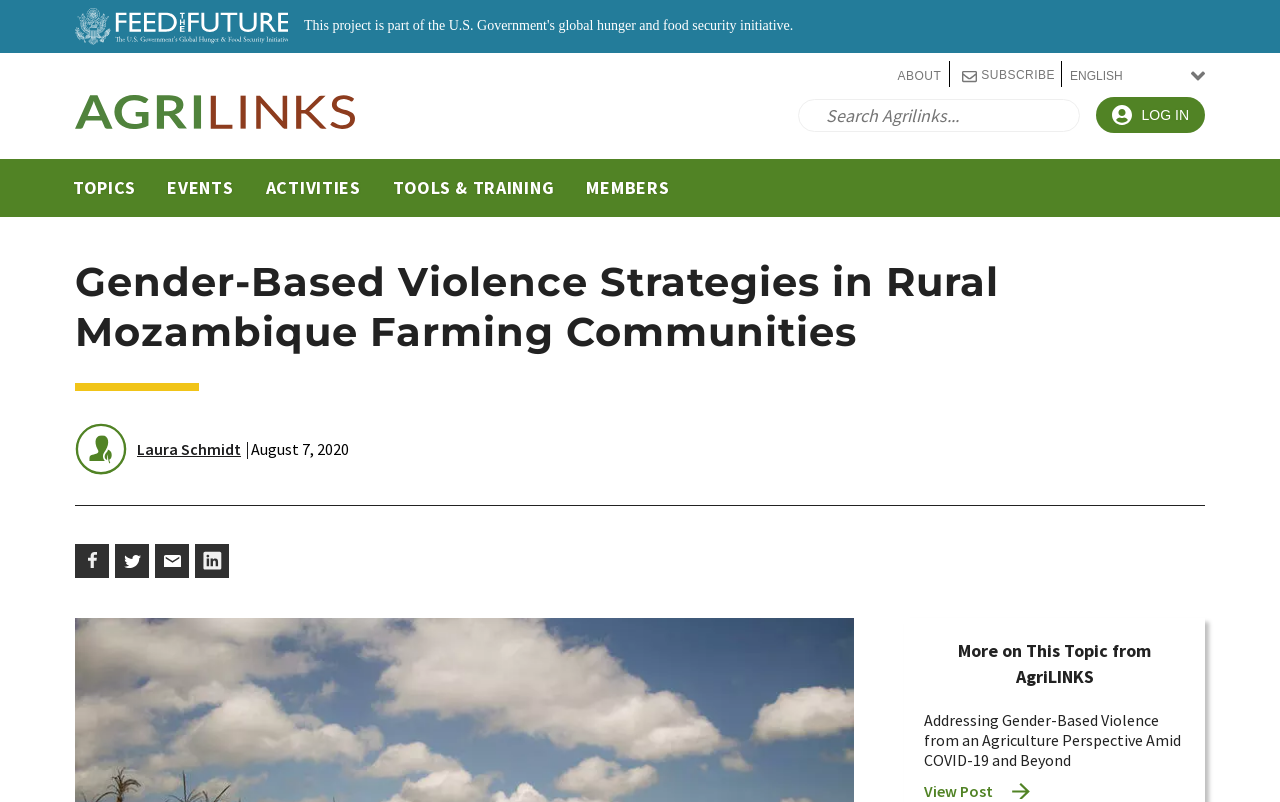Locate the bounding box coordinates of the element's region that should be clicked to carry out the following instruction: "Add the bomber jacket to cart". The coordinates need to be four float numbers between 0 and 1, i.e., [left, top, right, bottom].

None